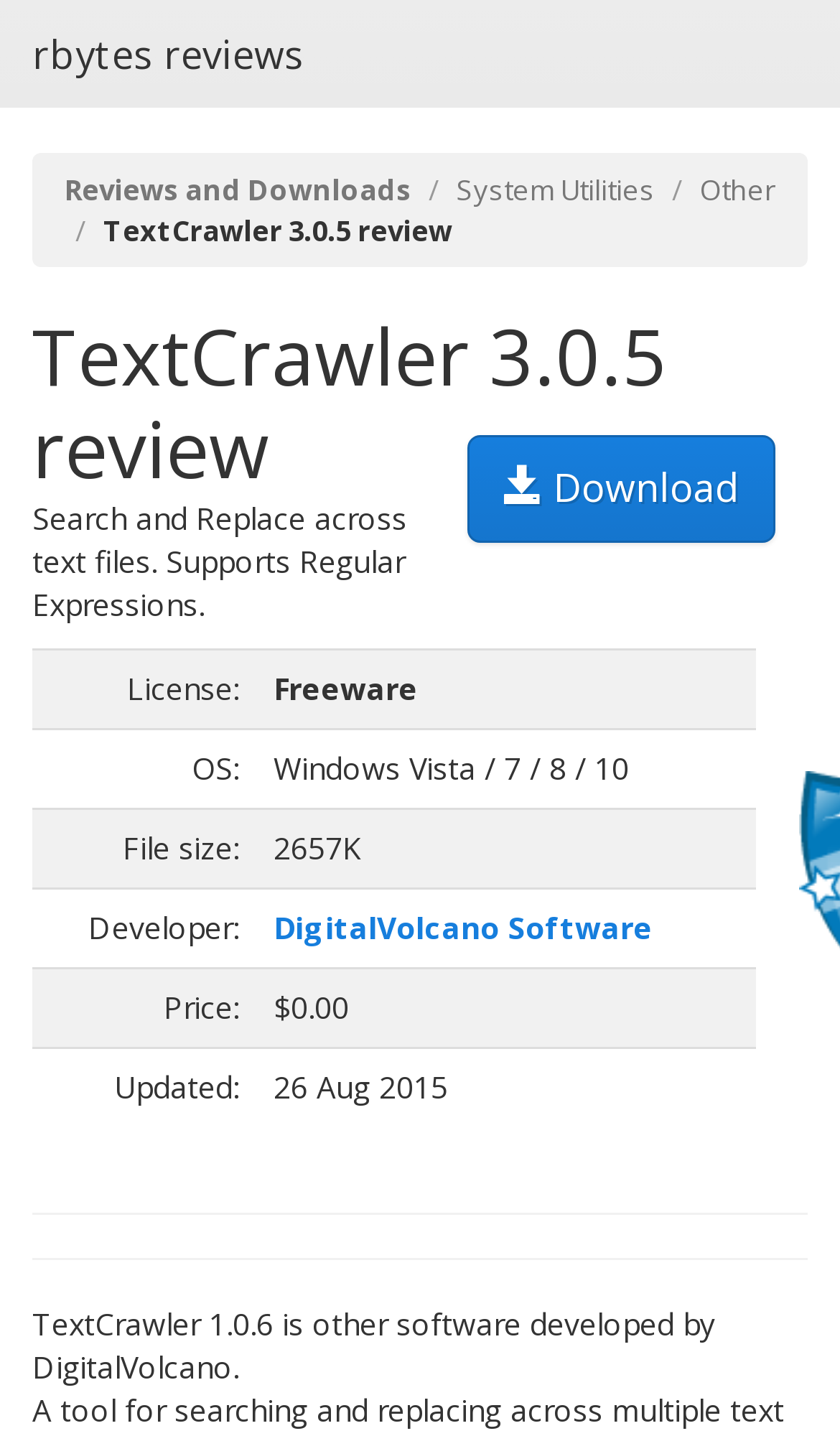Determine the bounding box coordinates of the UI element described below. Use the format (top-left x, top-left y, bottom-right x, bottom-right y) with floating point numbers between 0 and 1: Reviews and Downloads

[0.077, 0.118, 0.49, 0.146]